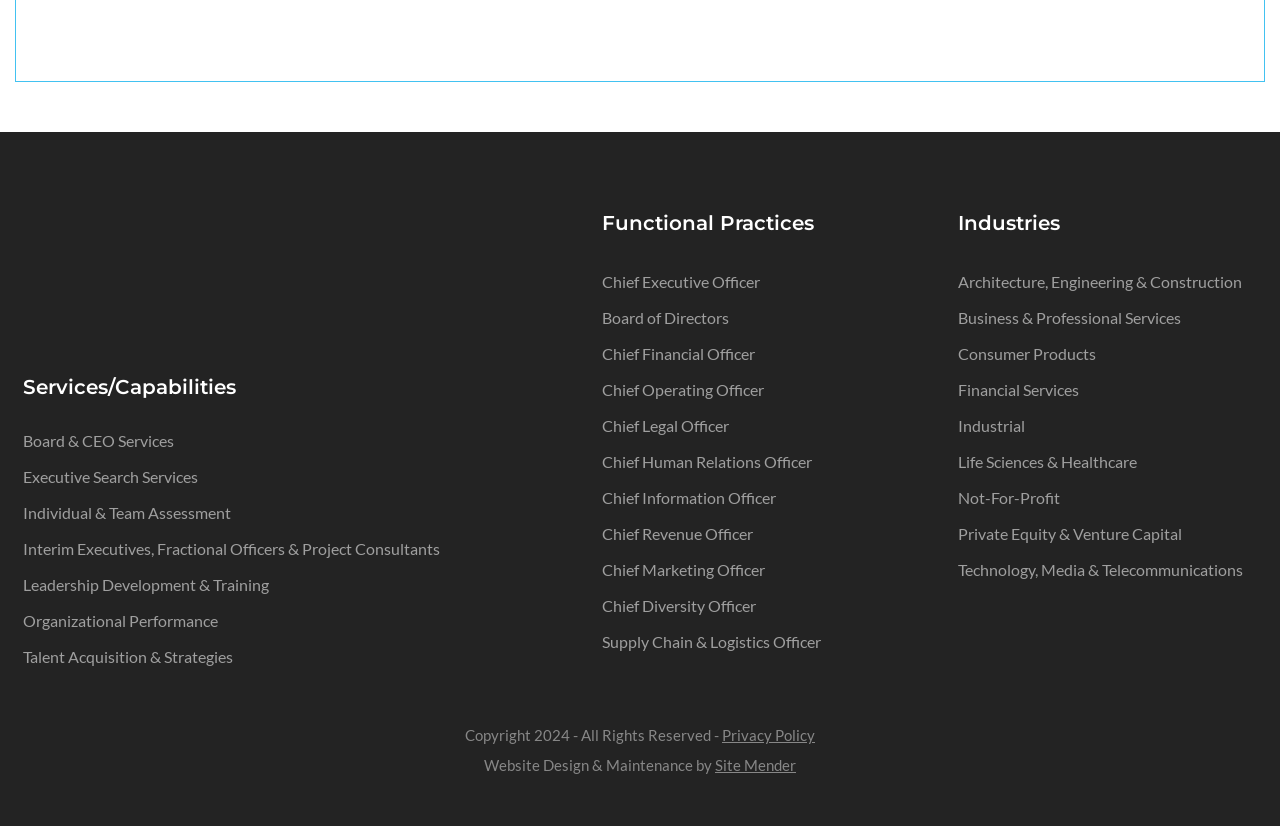Please identify the bounding box coordinates of the element I need to click to follow this instruction: "Read Privacy Policy".

[0.564, 0.879, 0.637, 0.901]